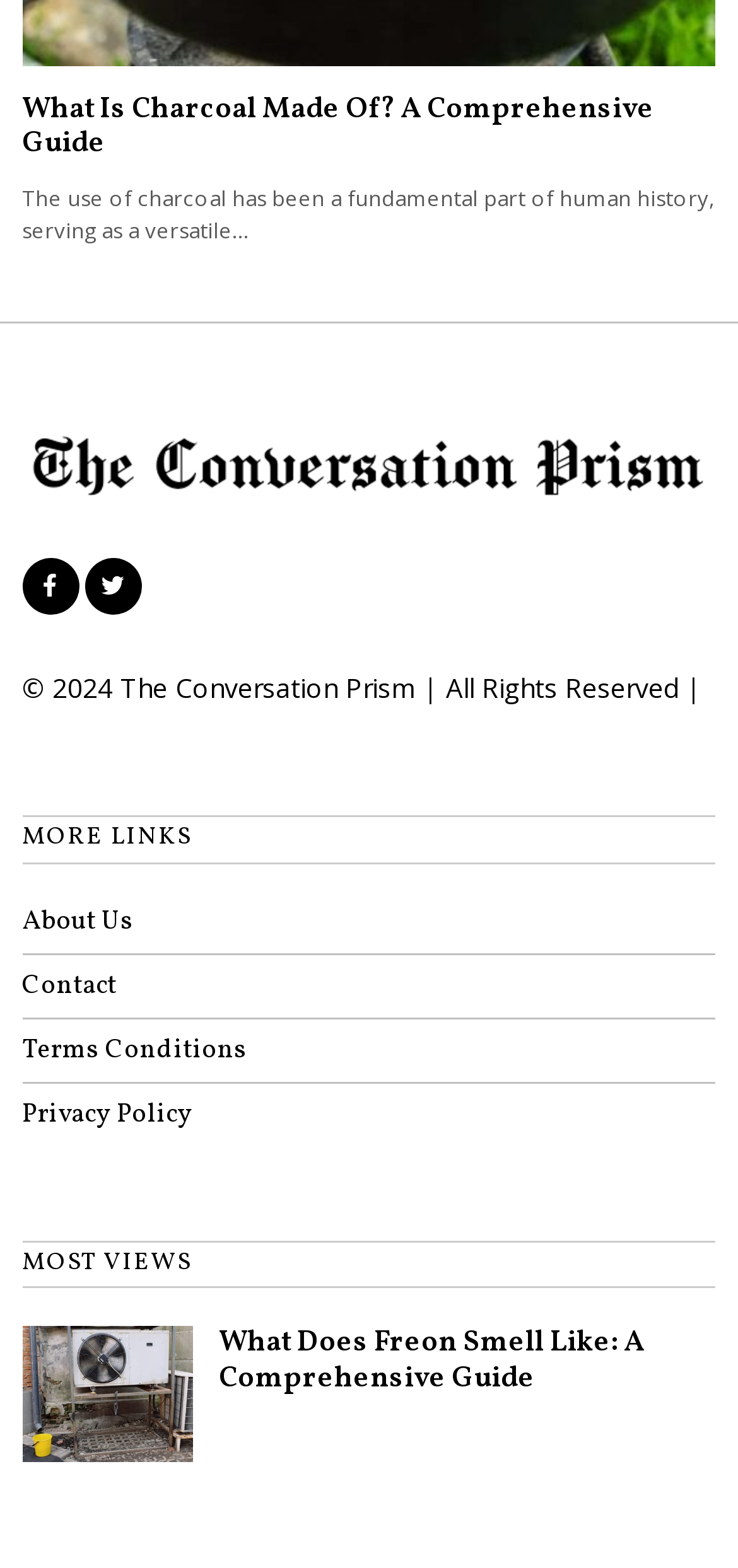Please provide a detailed answer to the question below based on the screenshot: 
What is the copyright year of the website?

The copyright year can be found at the bottom of the webpage, where it says '© 2024'.